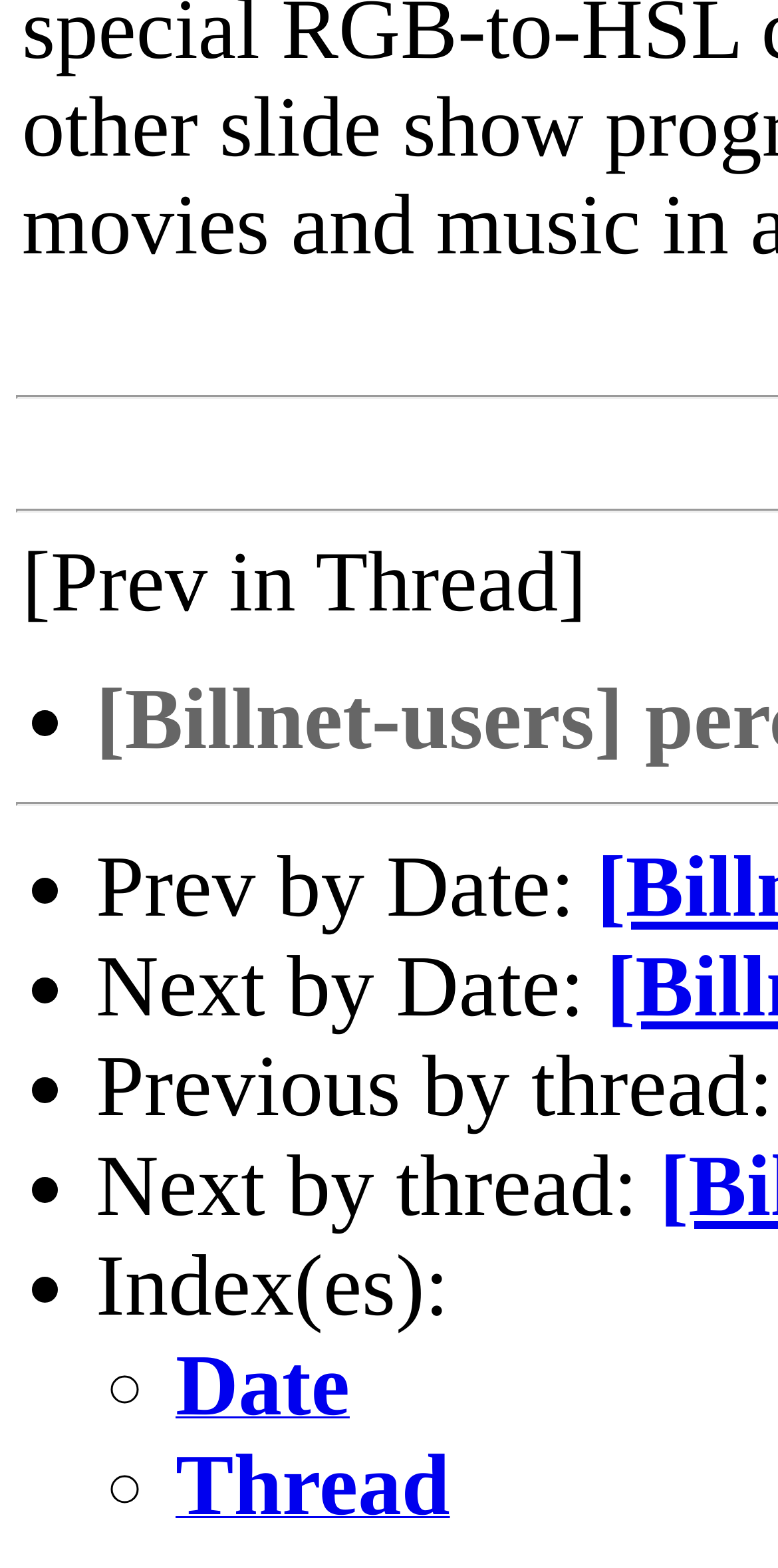What is the purpose of the '•' symbols?
Please provide a single word or phrase based on the screenshot.

List markers